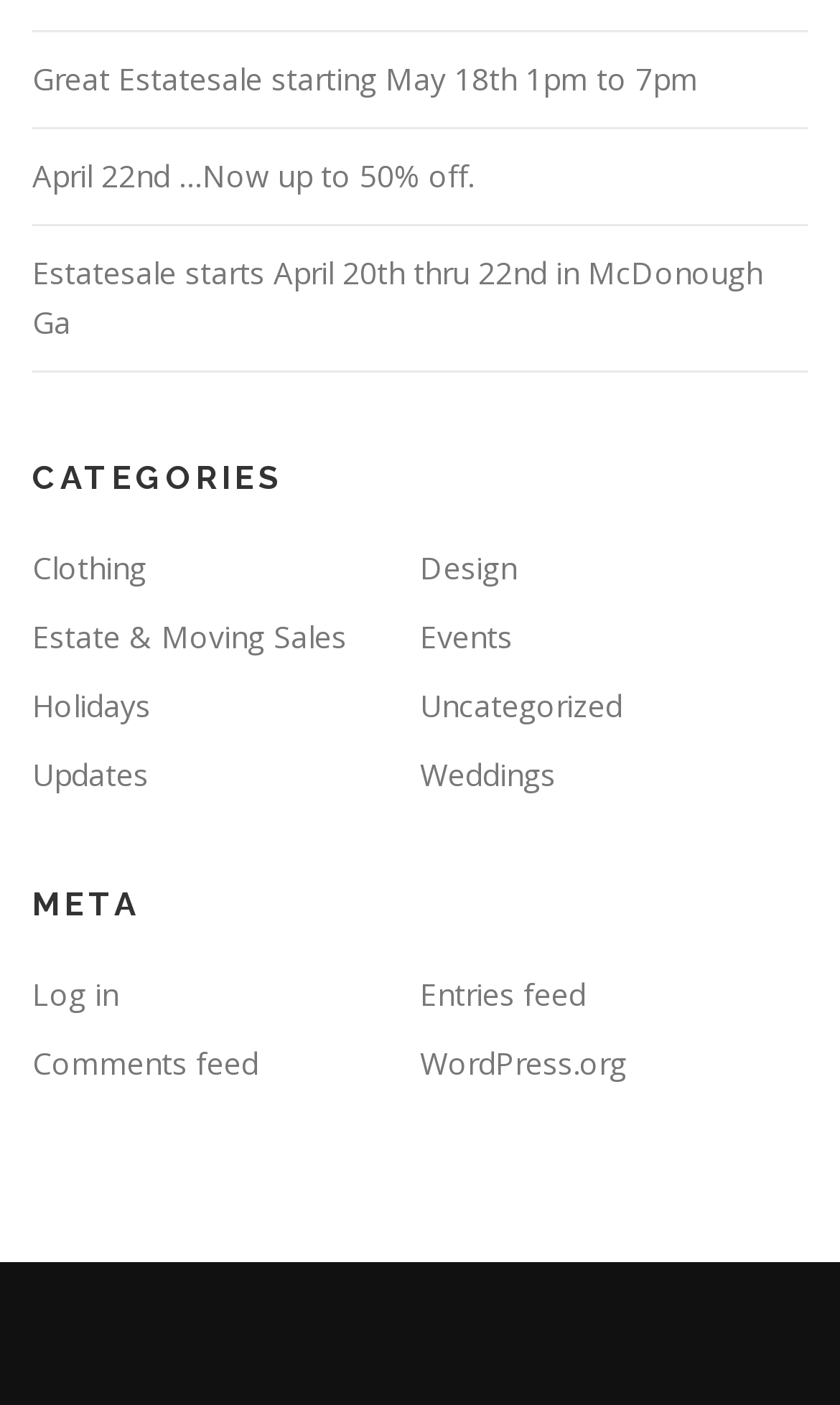Please identify the coordinates of the bounding box for the clickable region that will accomplish this instruction: "Check estate and moving sales".

[0.038, 0.438, 0.413, 0.468]